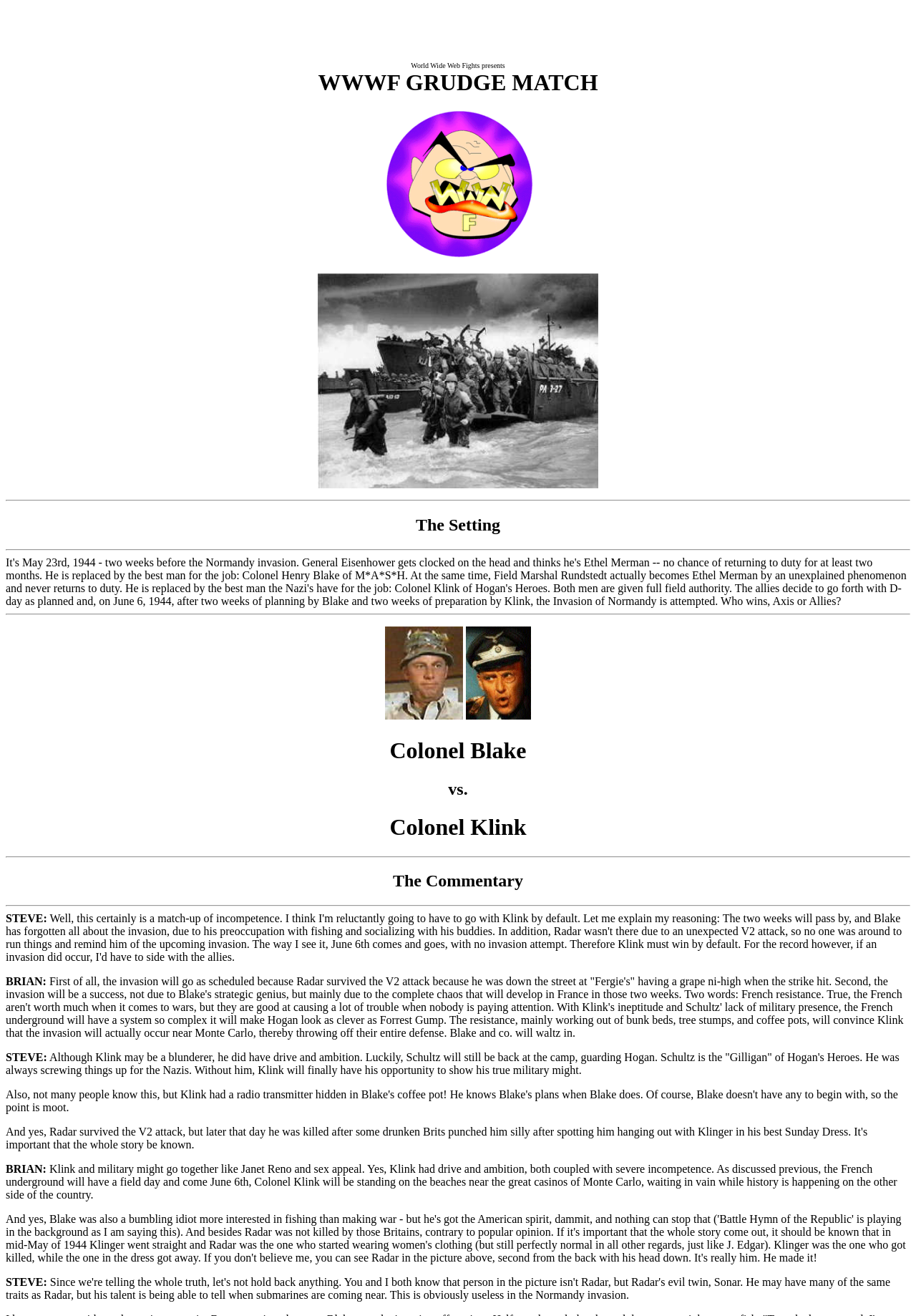Please specify the bounding box coordinates in the format (top-left x, top-left y, bottom-right x, bottom-right y), with all values as floating point numbers between 0 and 1. Identify the bounding box of the UI element described by: aria-label="Advertisement" name="aswift_0" title="Advertisement"

[0.317, 0.004, 0.683, 0.037]